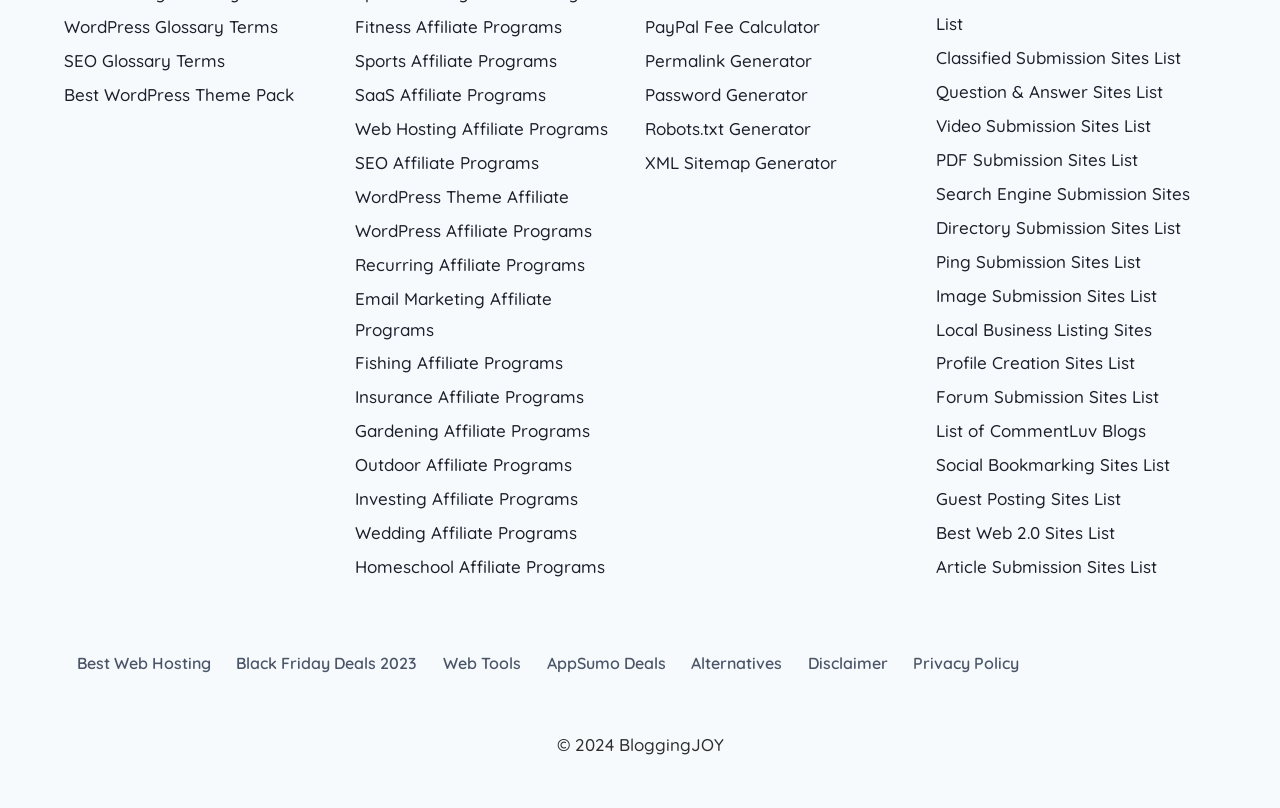Could you provide the bounding box coordinates for the portion of the screen to click to complete this instruction: "Generate a Robots.txt file"?

[0.504, 0.139, 0.723, 0.181]